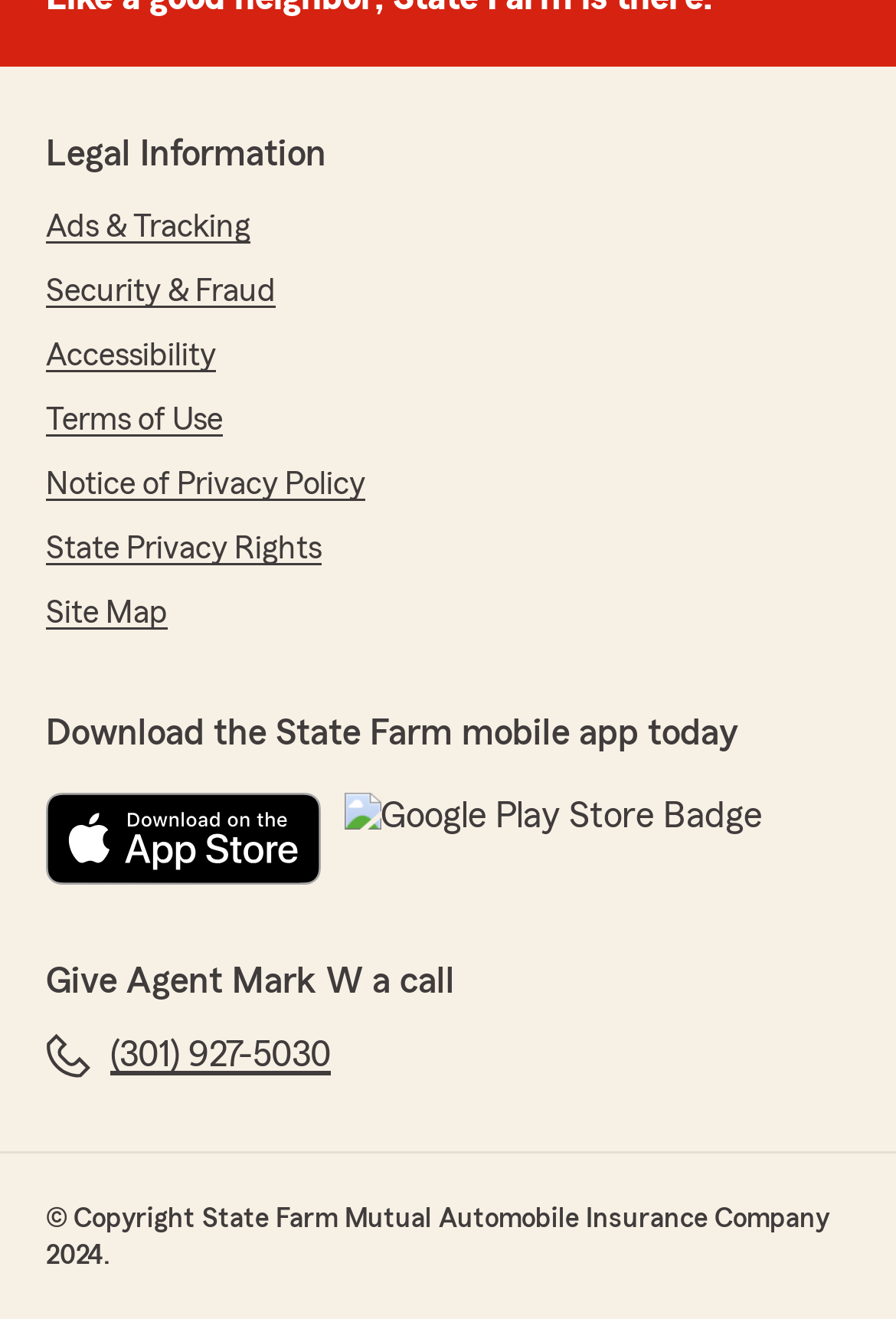Please identify the bounding box coordinates of the region to click in order to complete the task: "View Site Map". The coordinates must be four float numbers between 0 and 1, specified as [left, top, right, bottom].

[0.051, 0.449, 0.187, 0.483]